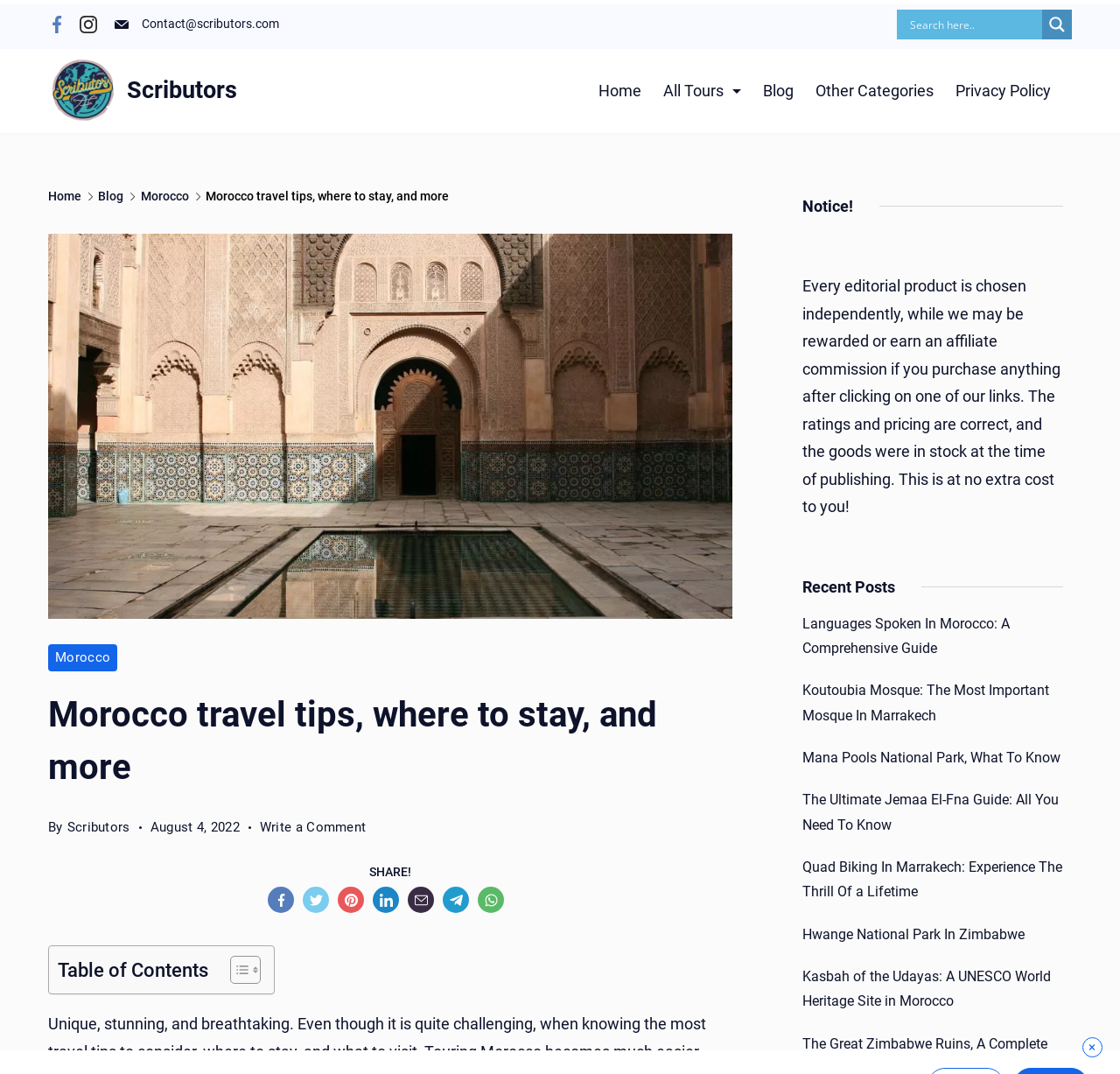Specify the bounding box coordinates of the area that needs to be clicked to achieve the following instruction: "Read the blog".

[0.671, 0.075, 0.718, 0.094]